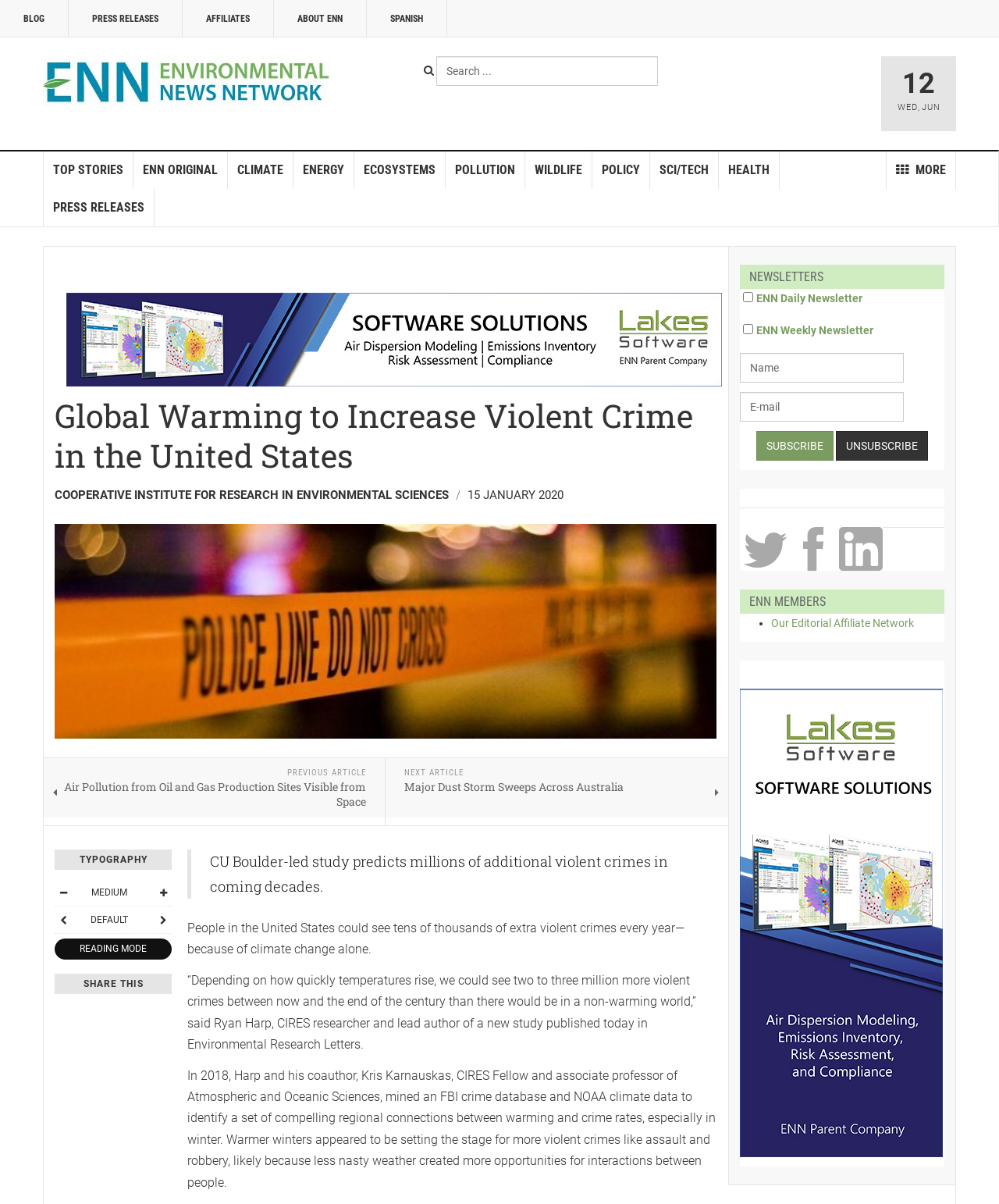What is the date of the article?
Refer to the image and give a detailed response to the question.

The date of the article can be found in the time element which is located in the description list detail and has the text '15 JANUARY 2020'.